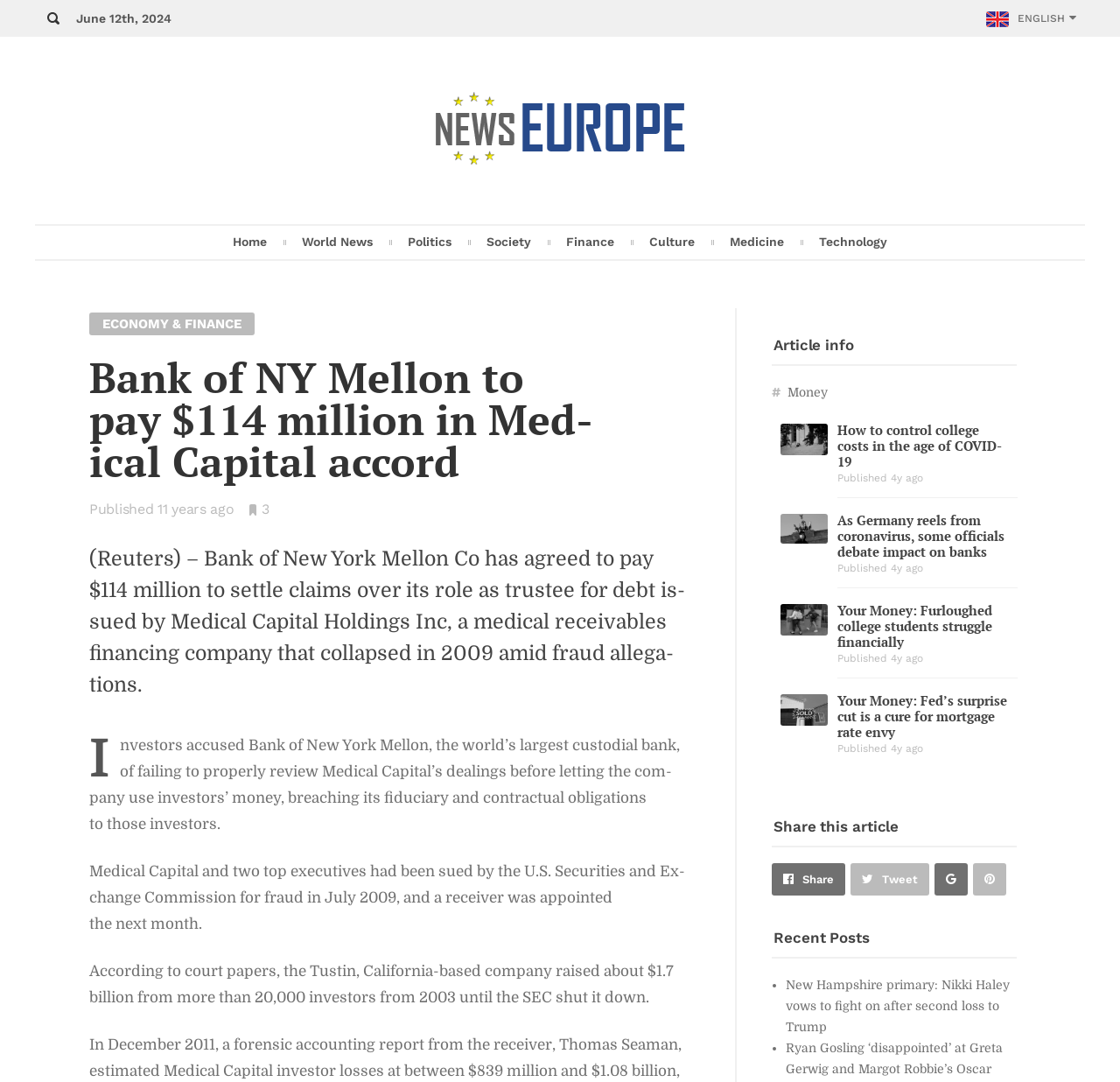Determine the bounding box coordinates of the clickable area required to perform the following instruction: "Read news from Europe". The coordinates should be represented as four float numbers between 0 and 1: [left, top, right, bottom].

[0.031, 0.085, 0.969, 0.152]